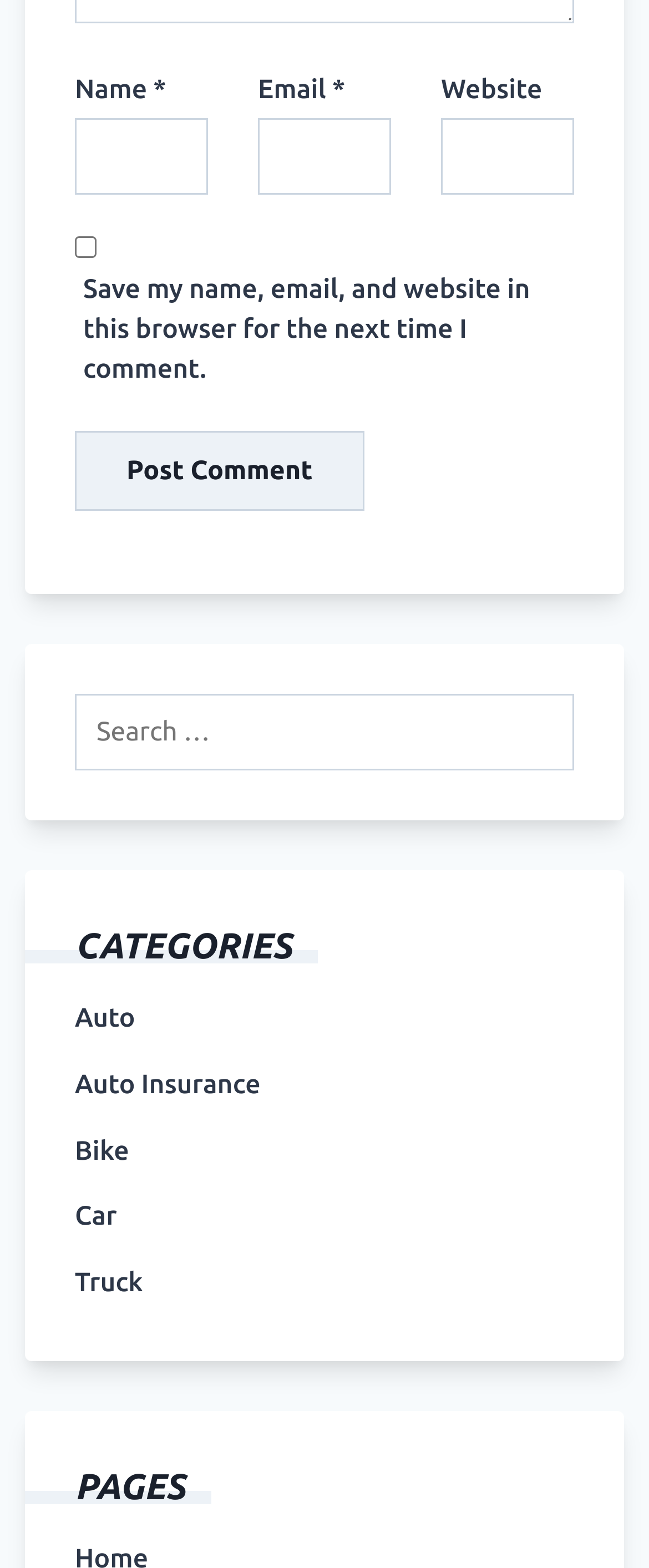Identify the bounding box coordinates of the area that should be clicked in order to complete the given instruction: "Visit the Auto category". The bounding box coordinates should be four float numbers between 0 and 1, i.e., [left, top, right, bottom].

[0.115, 0.639, 0.208, 0.66]